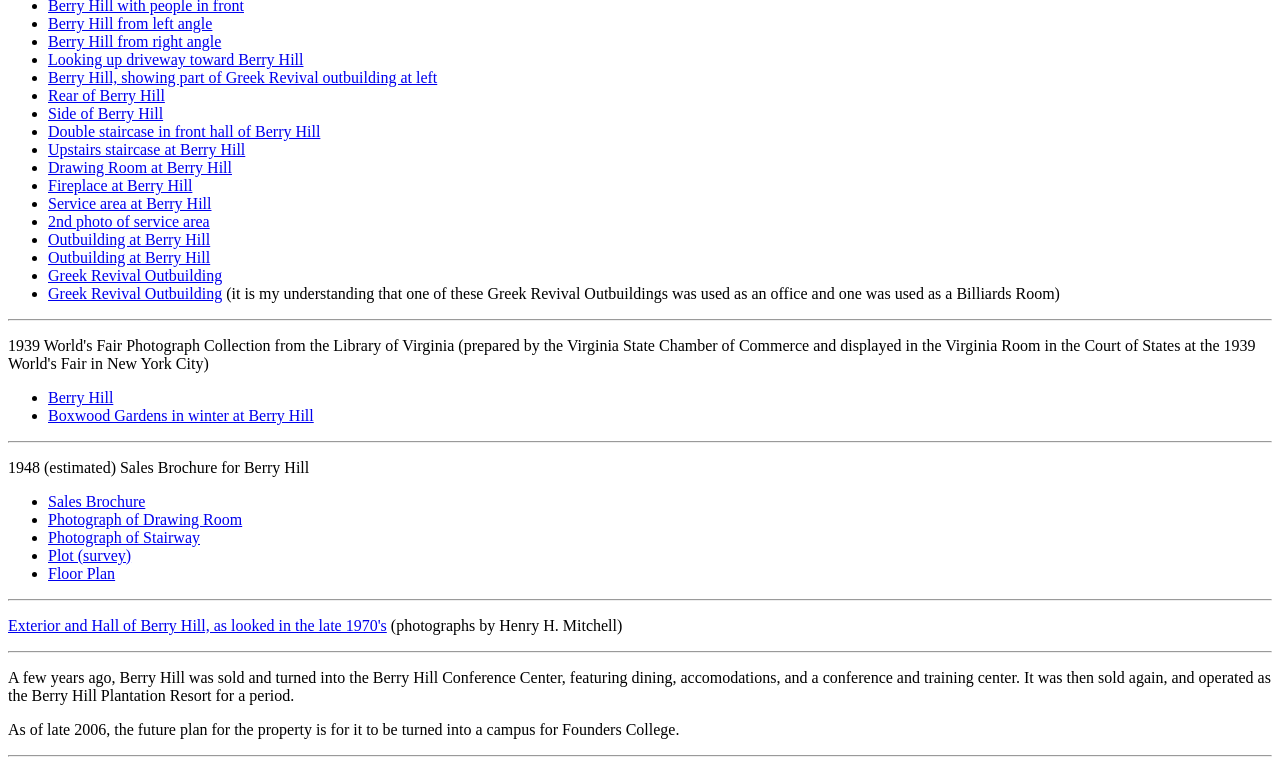Given the element description: "Plot (survey)", predict the bounding box coordinates of the UI element it refers to, using four float numbers between 0 and 1, i.e., [left, top, right, bottom].

[0.038, 0.708, 0.102, 0.73]